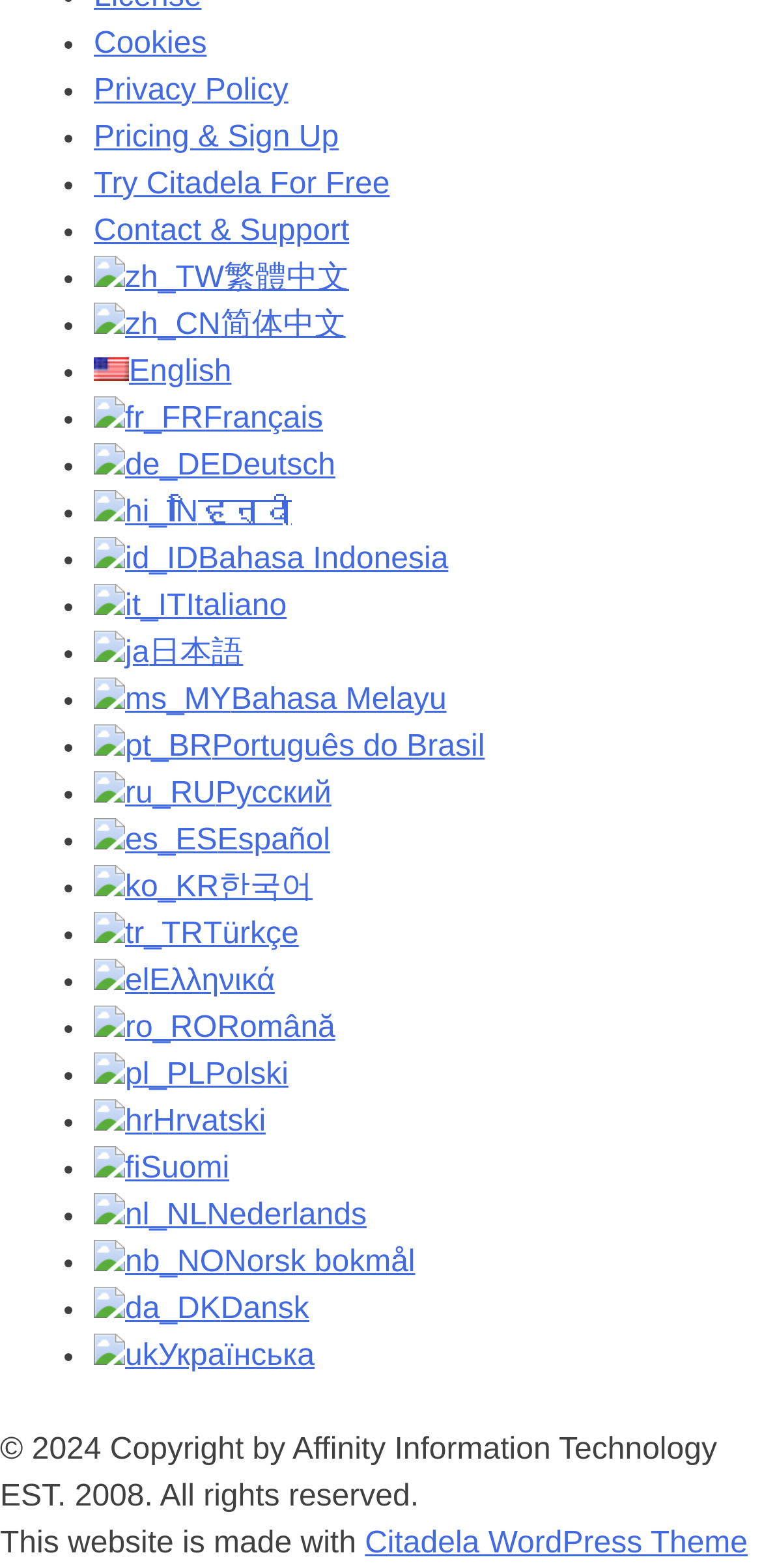Indicate the bounding box coordinates of the element that must be clicked to execute the instruction: "Click on the 'Cookies' link". The coordinates should be given as four float numbers between 0 and 1, i.e., [left, top, right, bottom].

[0.123, 0.017, 0.271, 0.038]